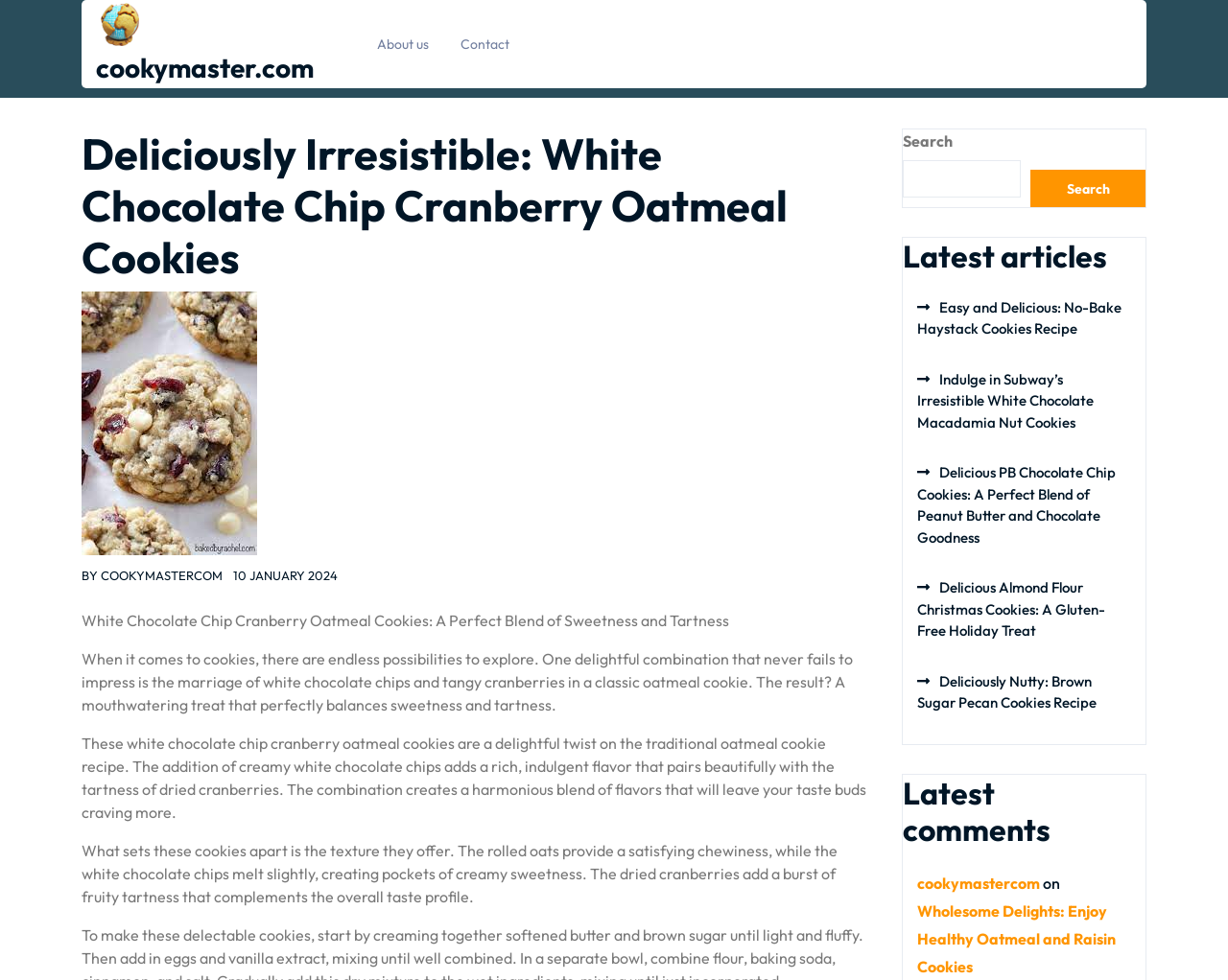What is the purpose of the search box?
Look at the image and respond with a one-word or short-phrase answer.

To search the website